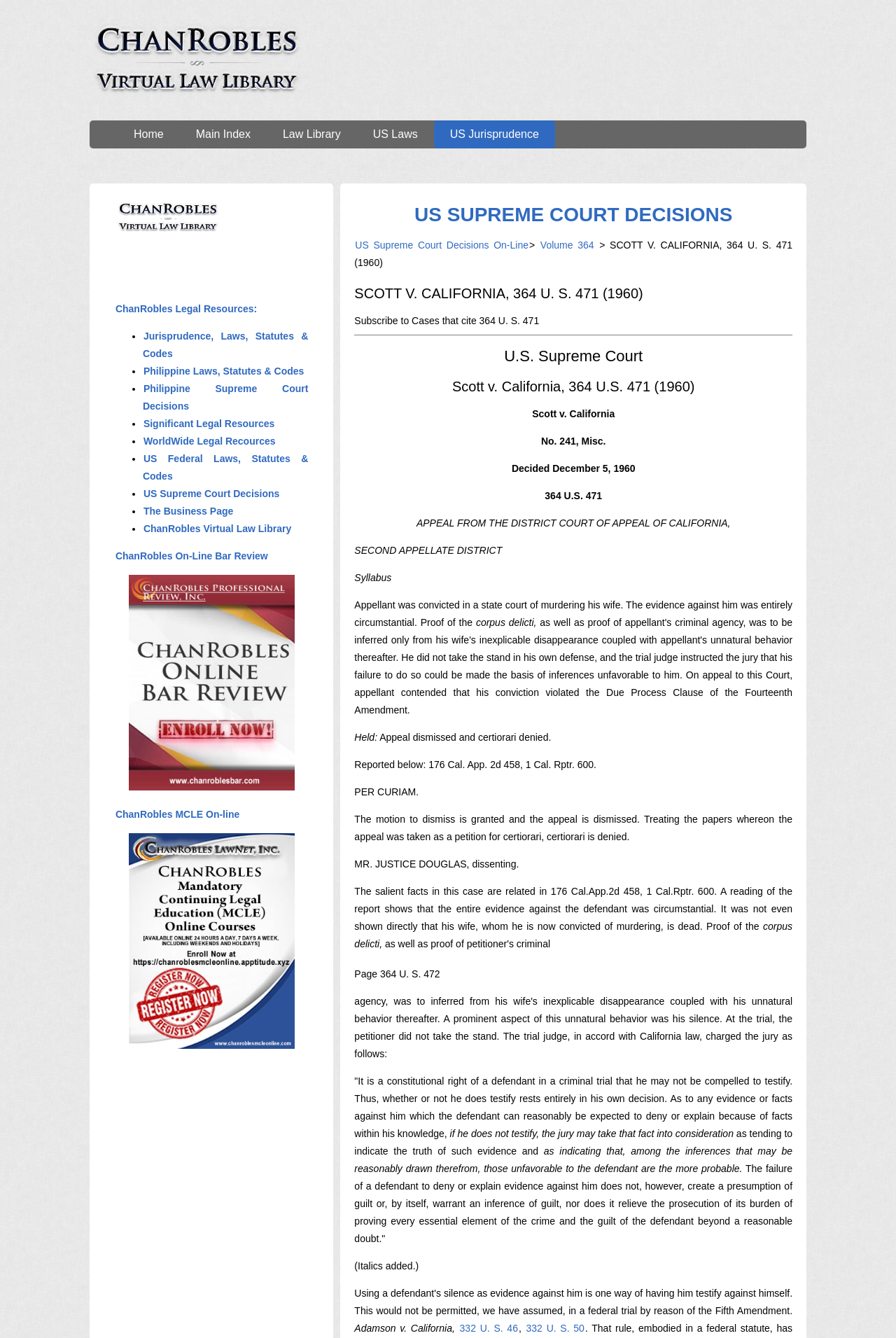Please find the bounding box coordinates of the element that must be clicked to perform the given instruction: "Subscribe to Cases that cite 364 U. S. 471". The coordinates should be four float numbers from 0 to 1, i.e., [left, top, right, bottom].

[0.396, 0.235, 0.602, 0.244]